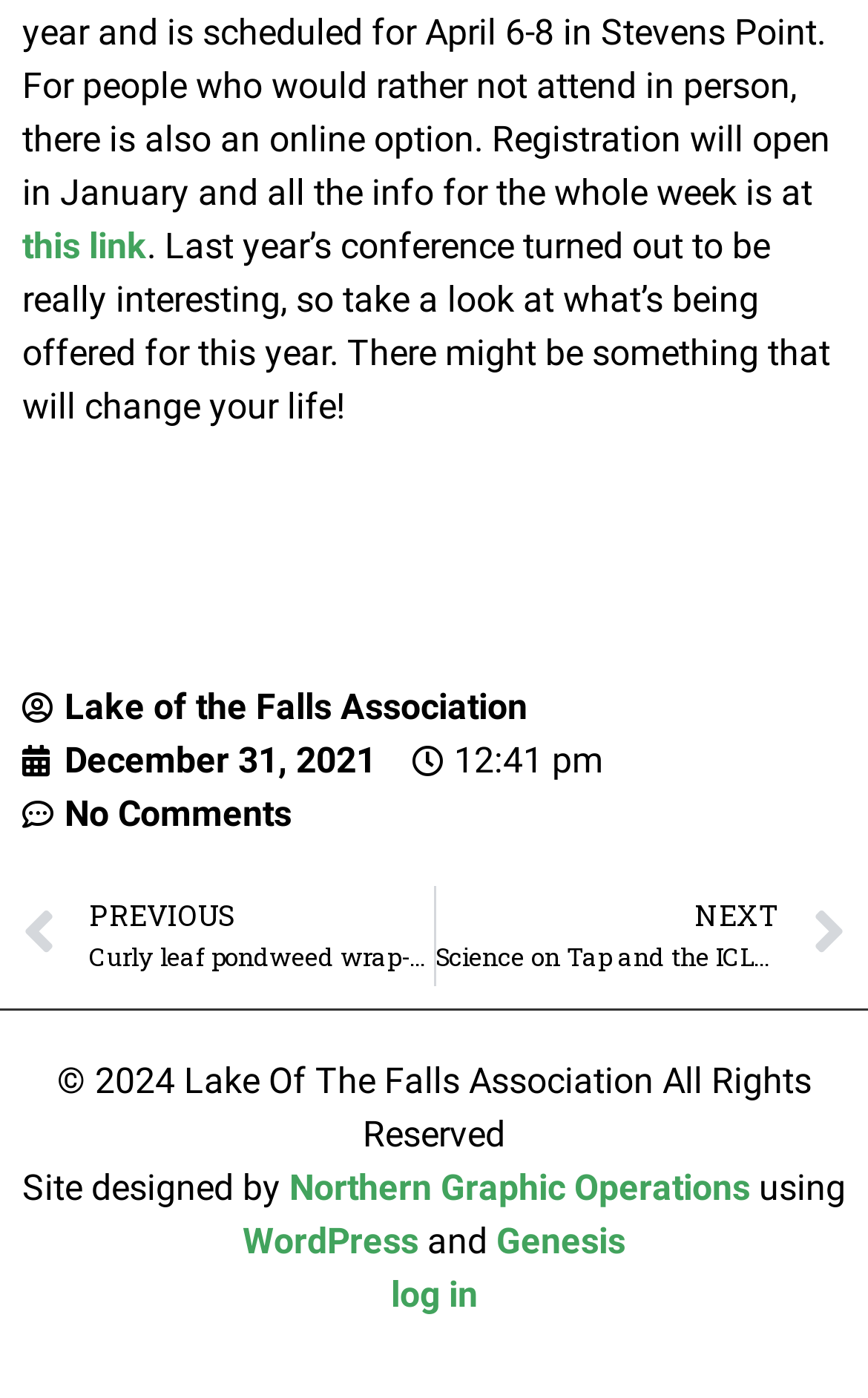Find the bounding box coordinates of the element to click in order to complete this instruction: "view the previous post". The bounding box coordinates must be four float numbers between 0 and 1, denoted as [left, top, right, bottom].

[0.026, 0.634, 0.499, 0.705]